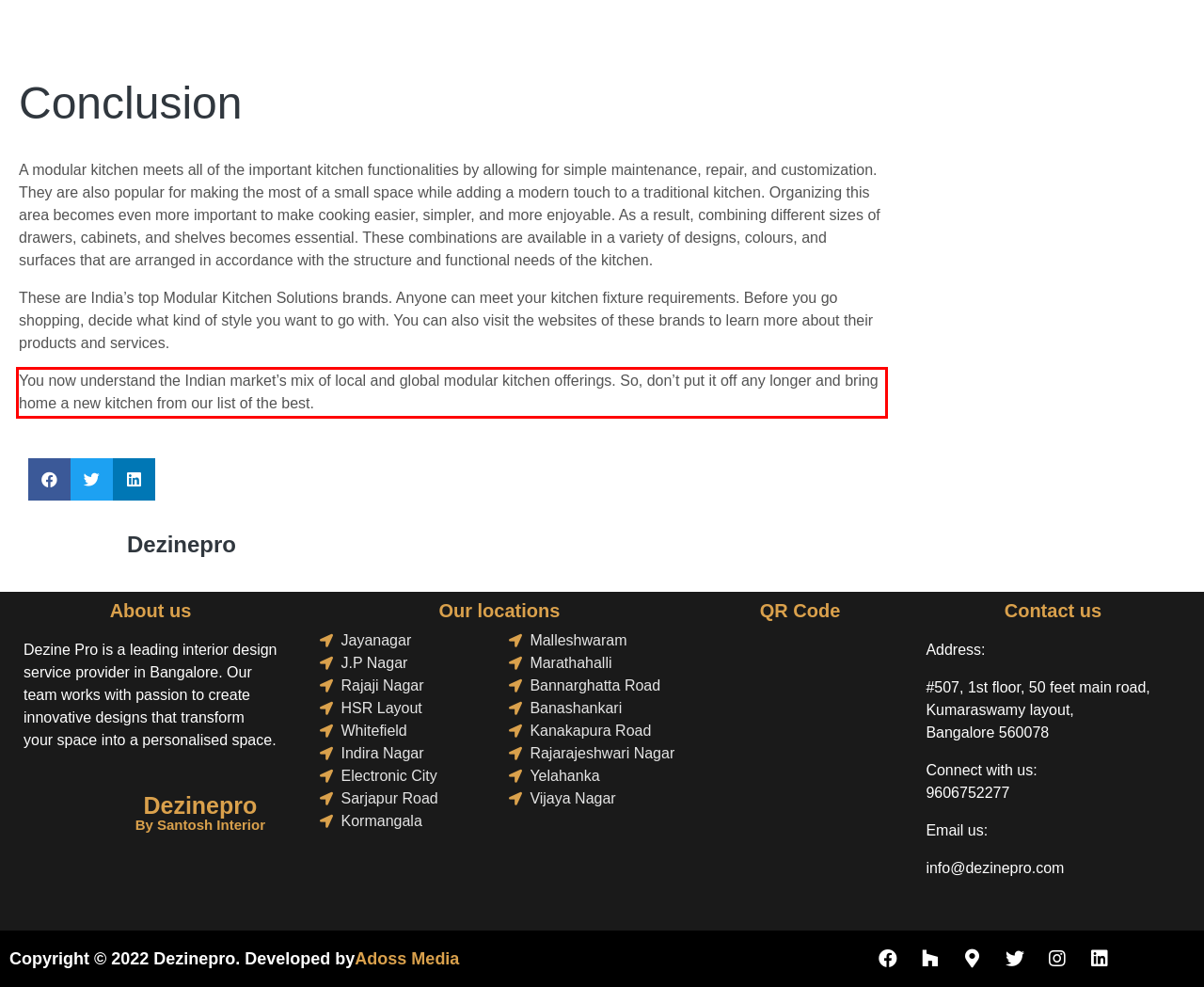From the screenshot of the webpage, locate the red bounding box and extract the text contained within that area.

You now understand the Indian market’s mix of local and global modular kitchen offerings. So, don’t put it off any longer and bring home a new kitchen from our list of the best.